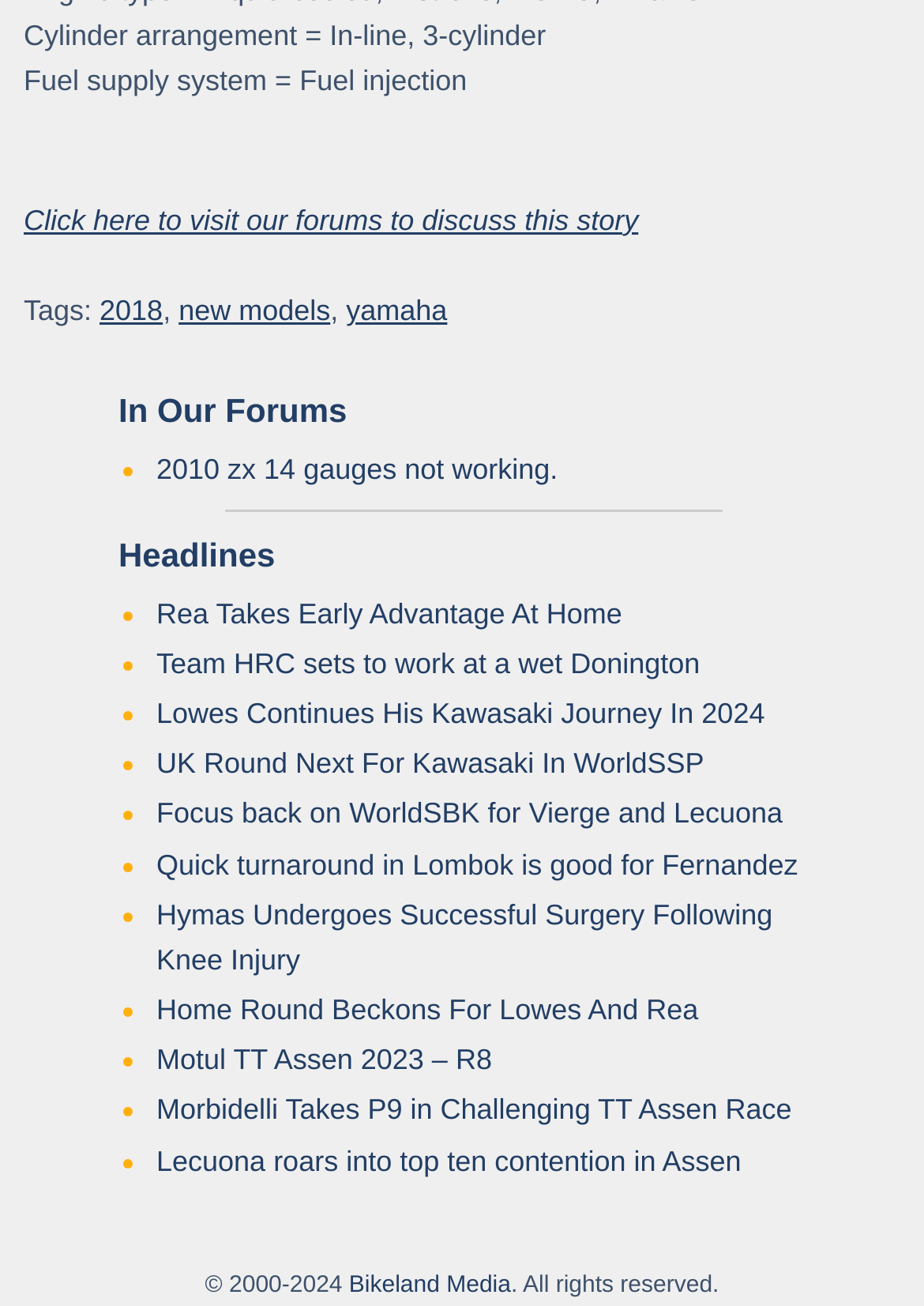Determine the bounding box coordinates of the UI element that matches the following description: "In Our Forums". The coordinates should be four float numbers between 0 and 1 in the format [left, top, right, bottom].

[0.128, 0.3, 0.376, 0.329]